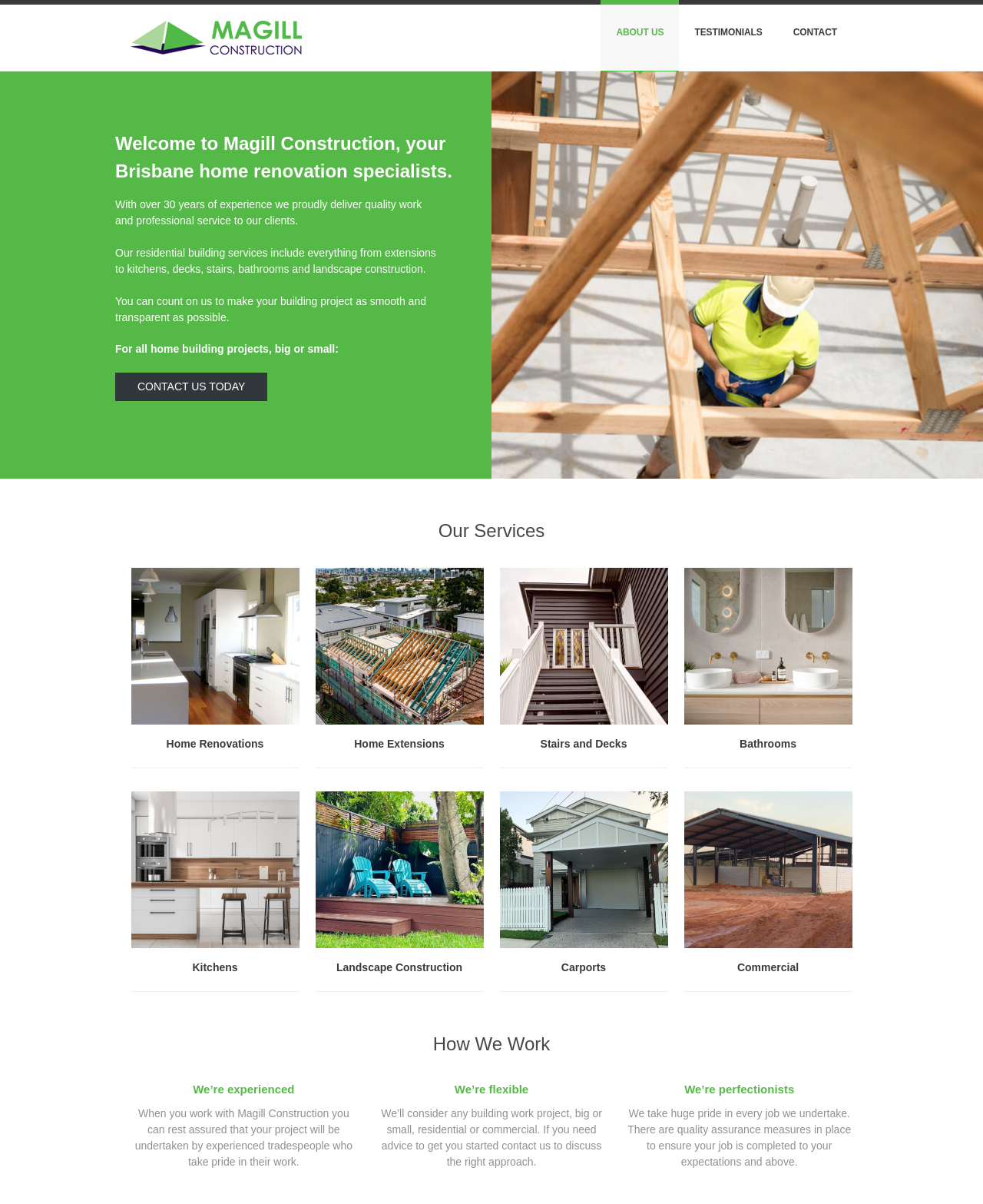What is the company name of the Brisbane building company?
Answer with a single word or phrase by referring to the visual content.

Magill Construction